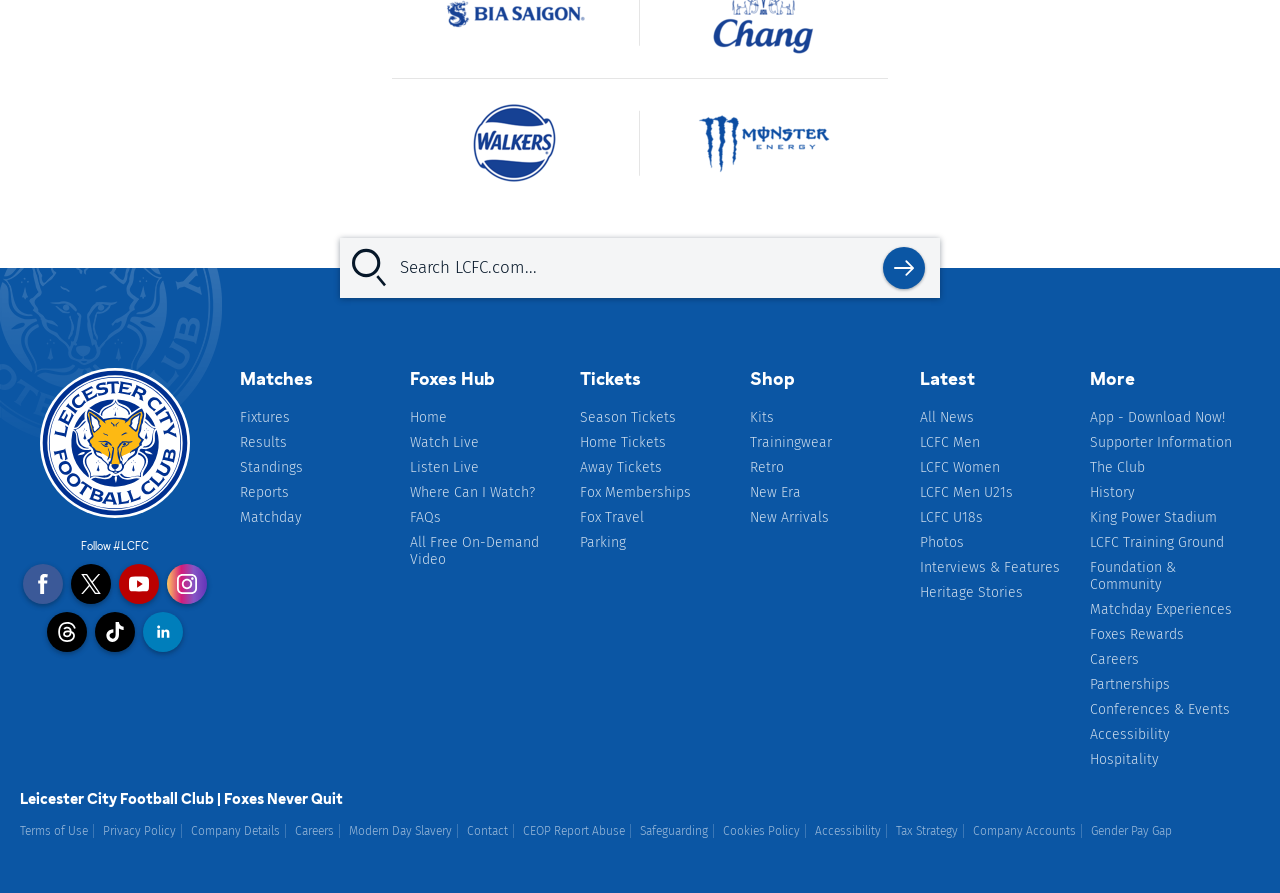What are the different ways to follow LCFC?
Using the image as a reference, answer the question with a short word or phrase.

Facebook, Twitter, YouTube, Instagram, Tik Tok, LinkedIn, threads